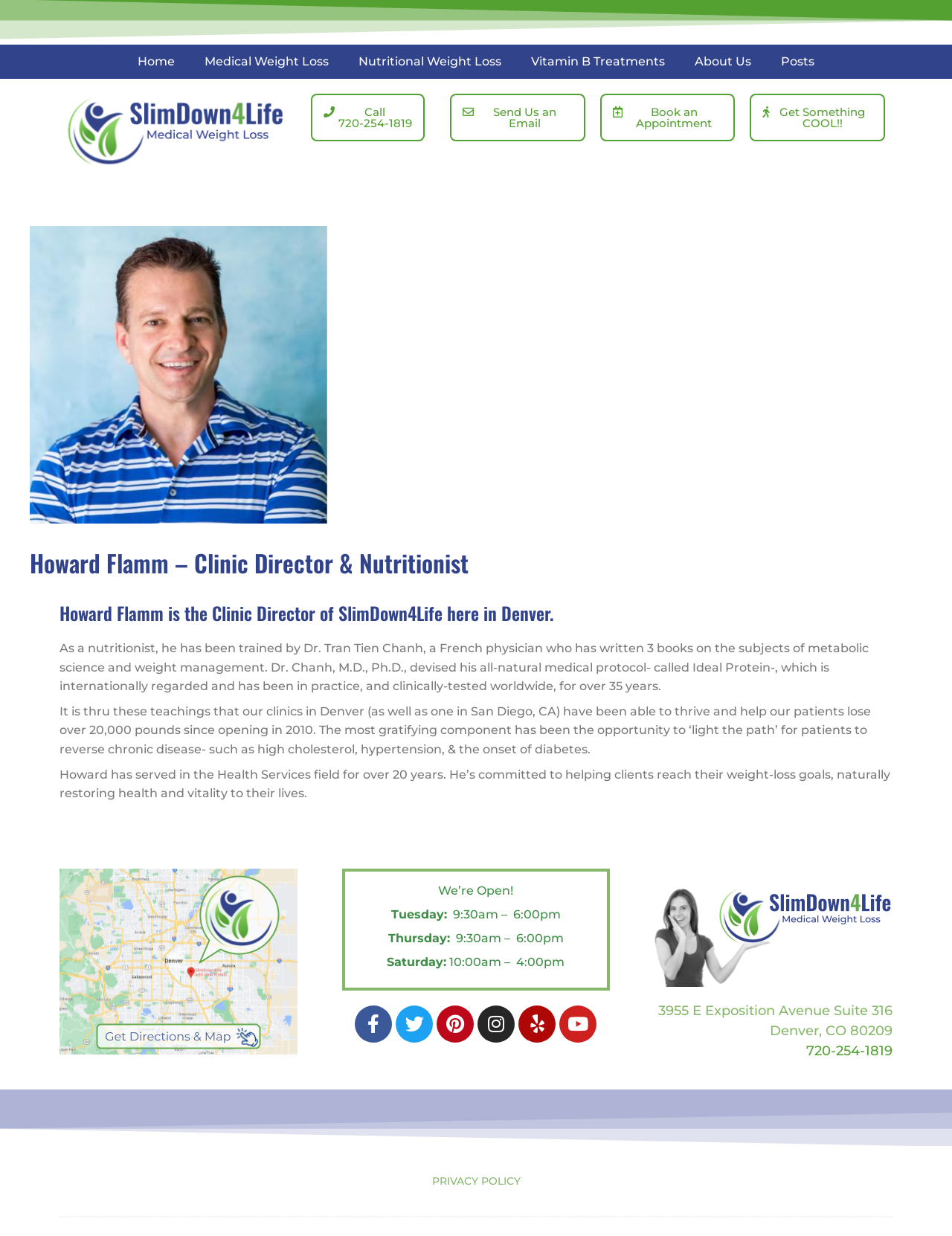What are the hours of operation on Tuesday?
Answer the question using a single word or phrase, according to the image.

9:30am – 6:00pm